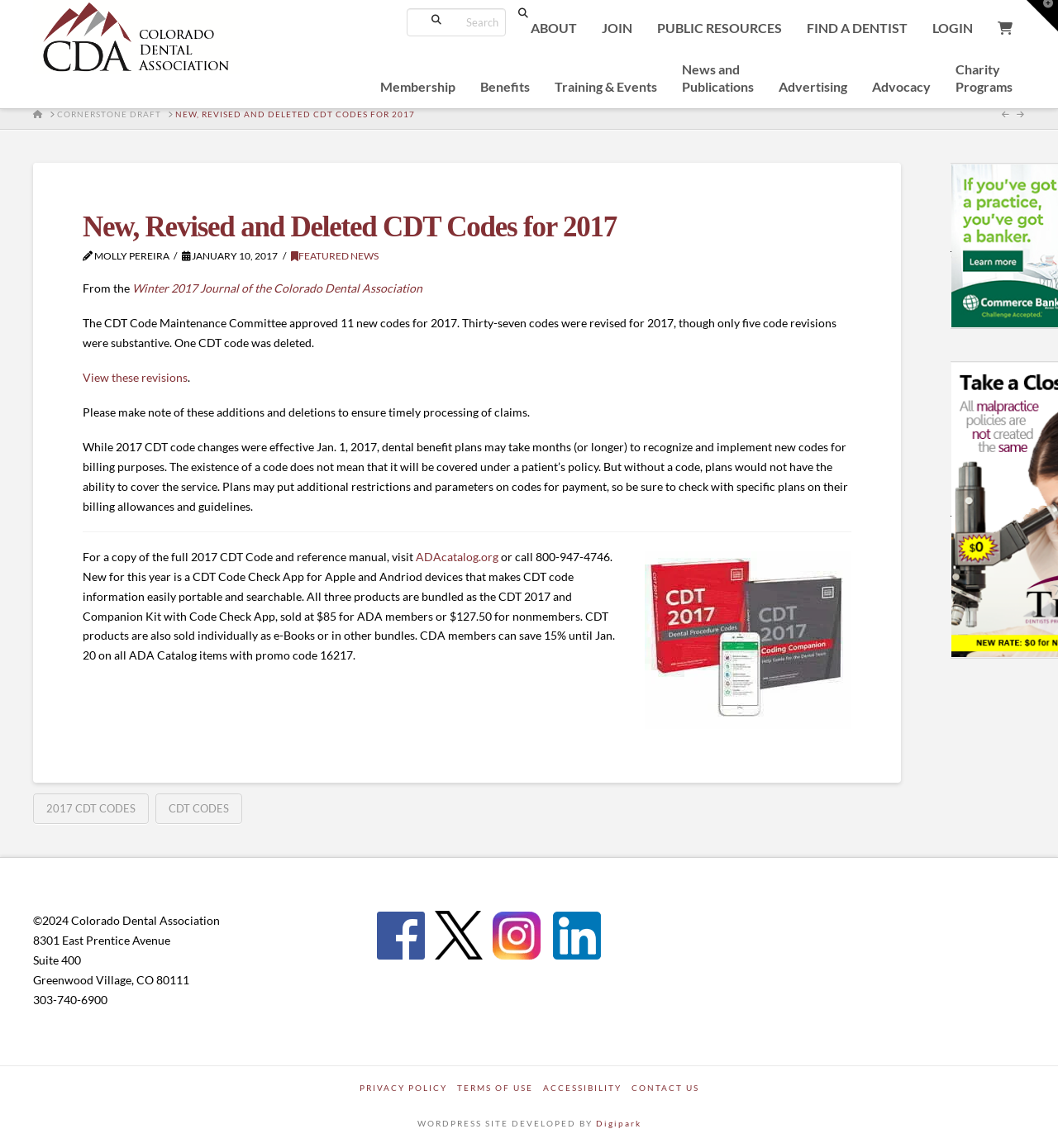Determine the bounding box coordinates for the area you should click to complete the following instruction: "Check CDT Code Check App for Apple and Andriod devices".

[0.078, 0.479, 0.581, 0.577]